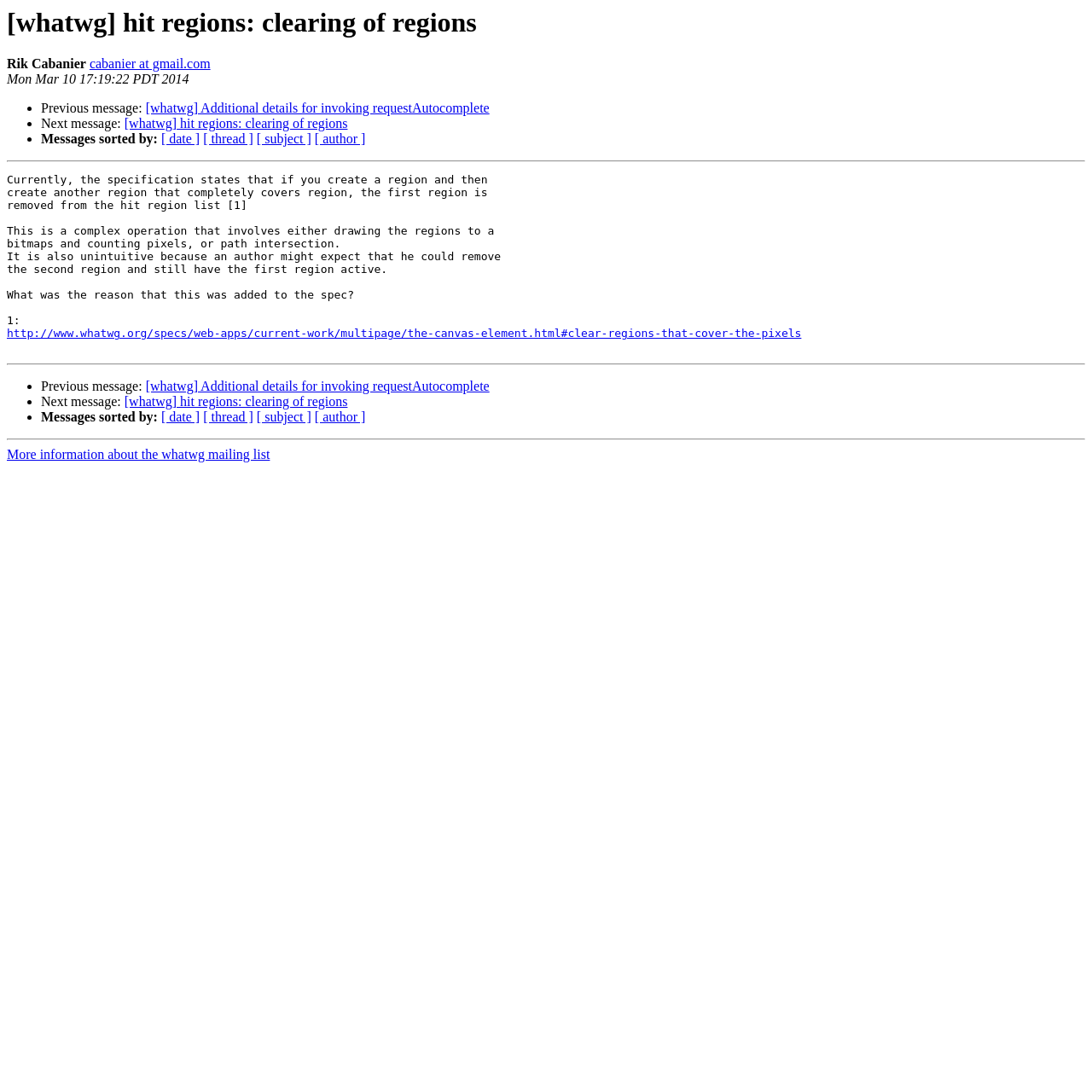Determine the bounding box coordinates of the clickable area required to perform the following instruction: "Sort messages by date". The coordinates should be represented as four float numbers between 0 and 1: [left, top, right, bottom].

[0.148, 0.121, 0.183, 0.134]